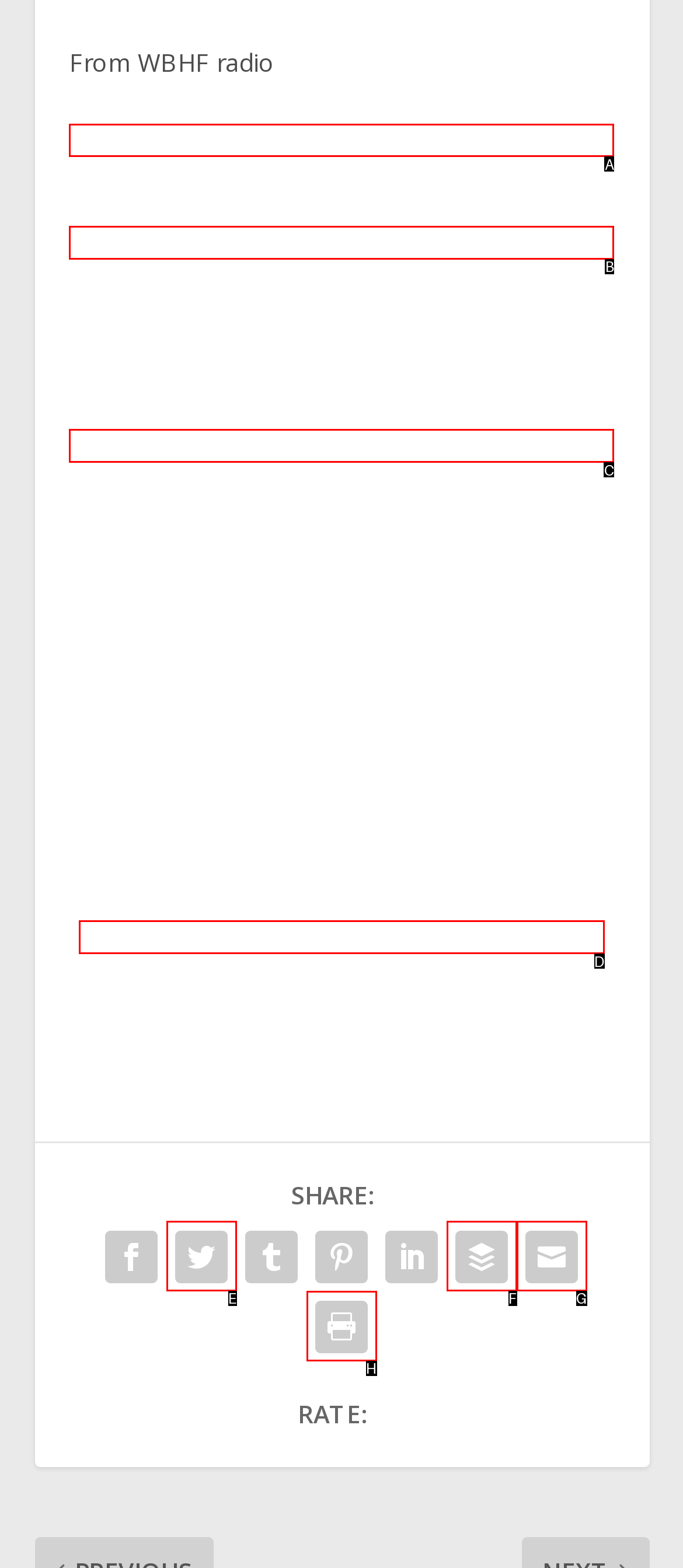Identify the correct UI element to click on to achieve the following task: Click on the 'knights' link Respond with the corresponding letter from the given choices.

A